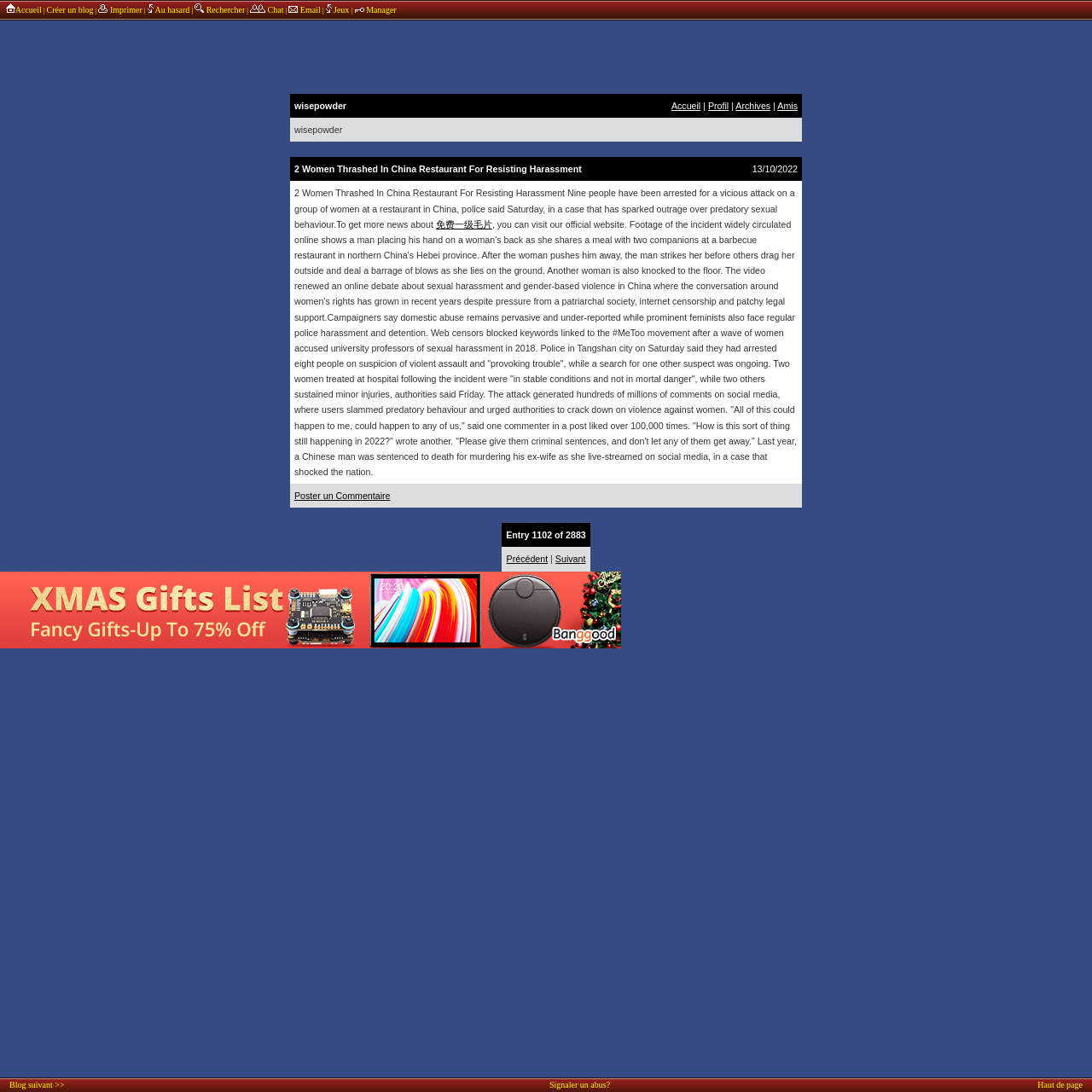What is the name of the blog?
Look at the screenshot and respond with a single word or phrase.

wisepowder